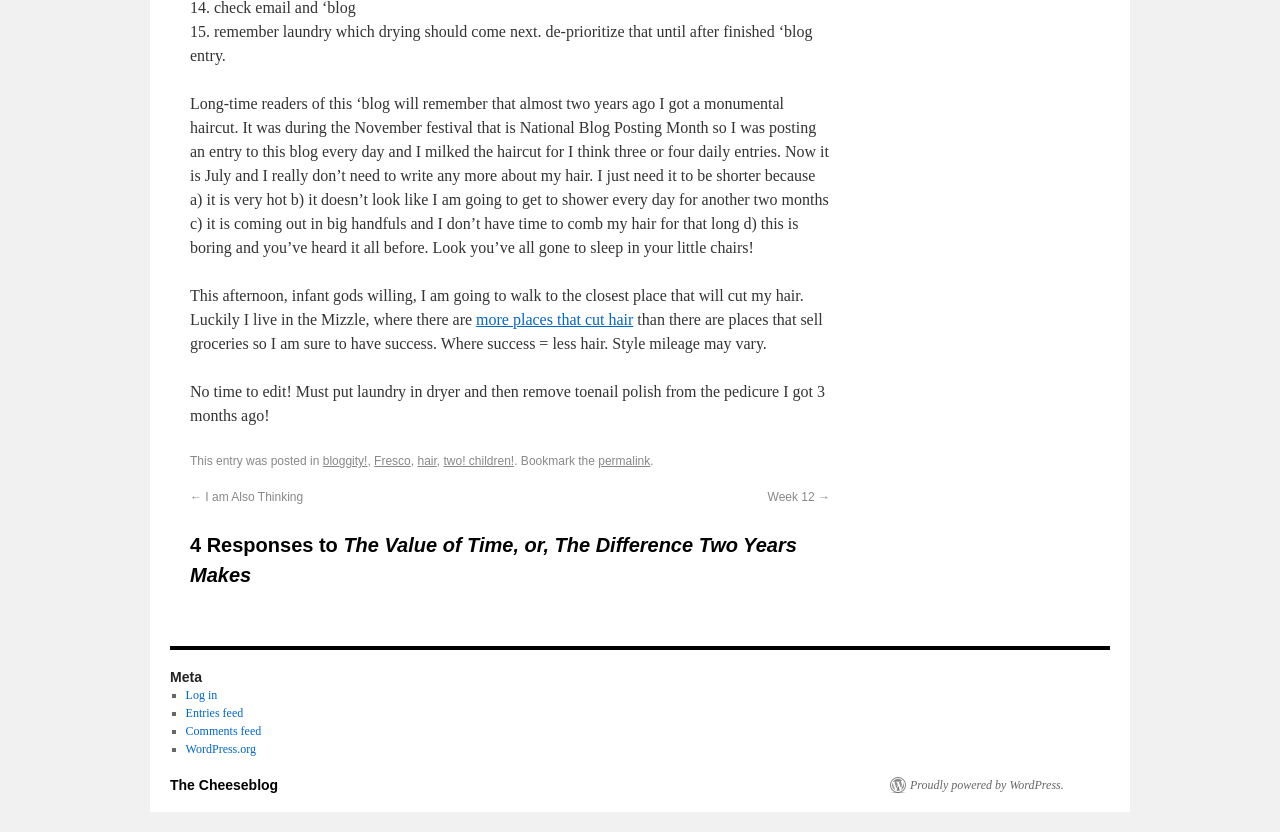Indicate the bounding box coordinates of the element that needs to be clicked to satisfy the following instruction: "View the permalink of this entry". The coordinates should be four float numbers between 0 and 1, i.e., [left, top, right, bottom].

[0.467, 0.546, 0.508, 0.563]